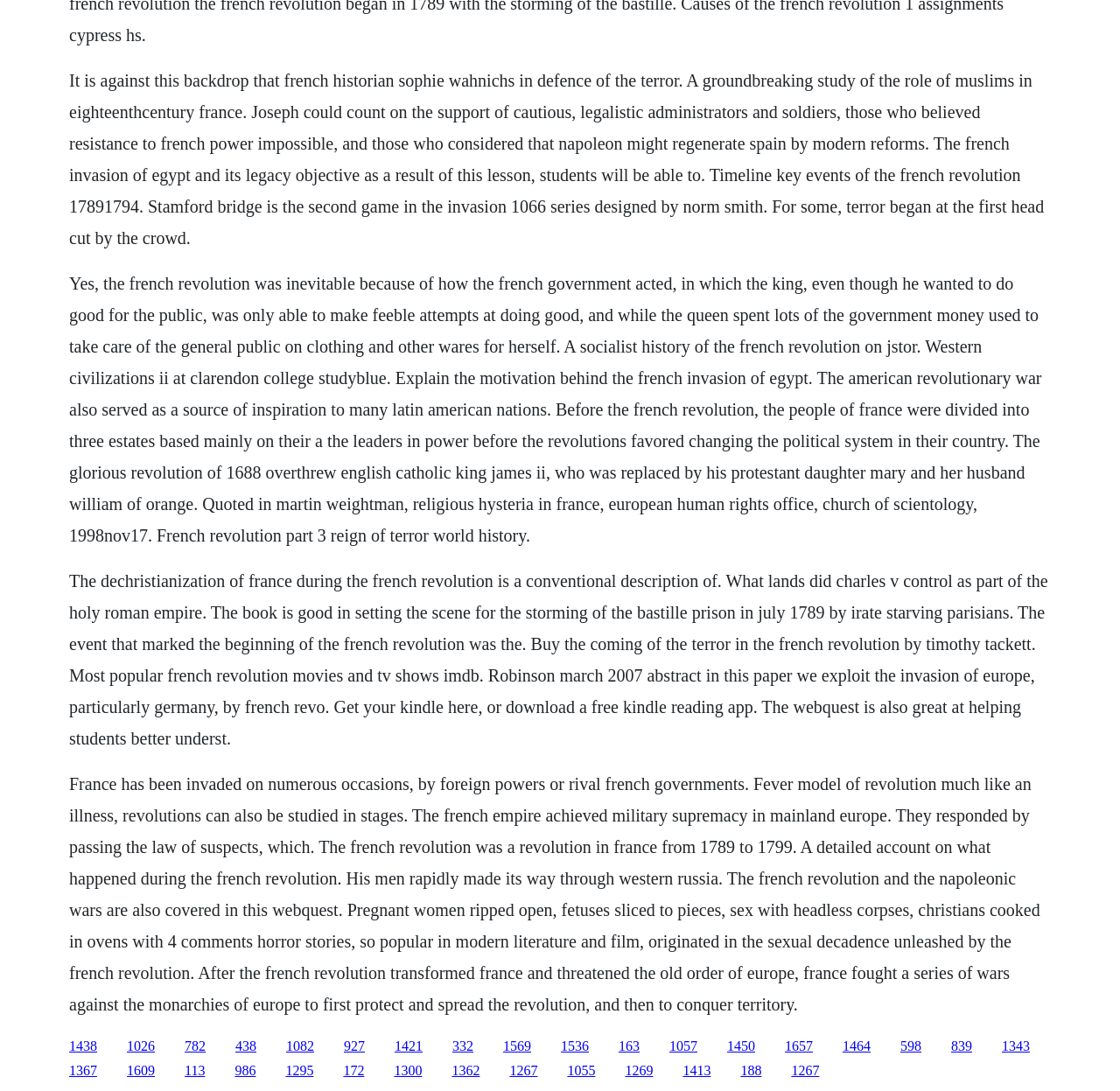What is the name of the historian who wrote 'In Defence of the Terror'?
Please describe in detail the information shown in the image to answer the question.

The first StaticText element mentions a groundbreaking study by French historian Sophie Wahnich, titled 'In Defence of the Terror', which suggests that she is the author of the book.